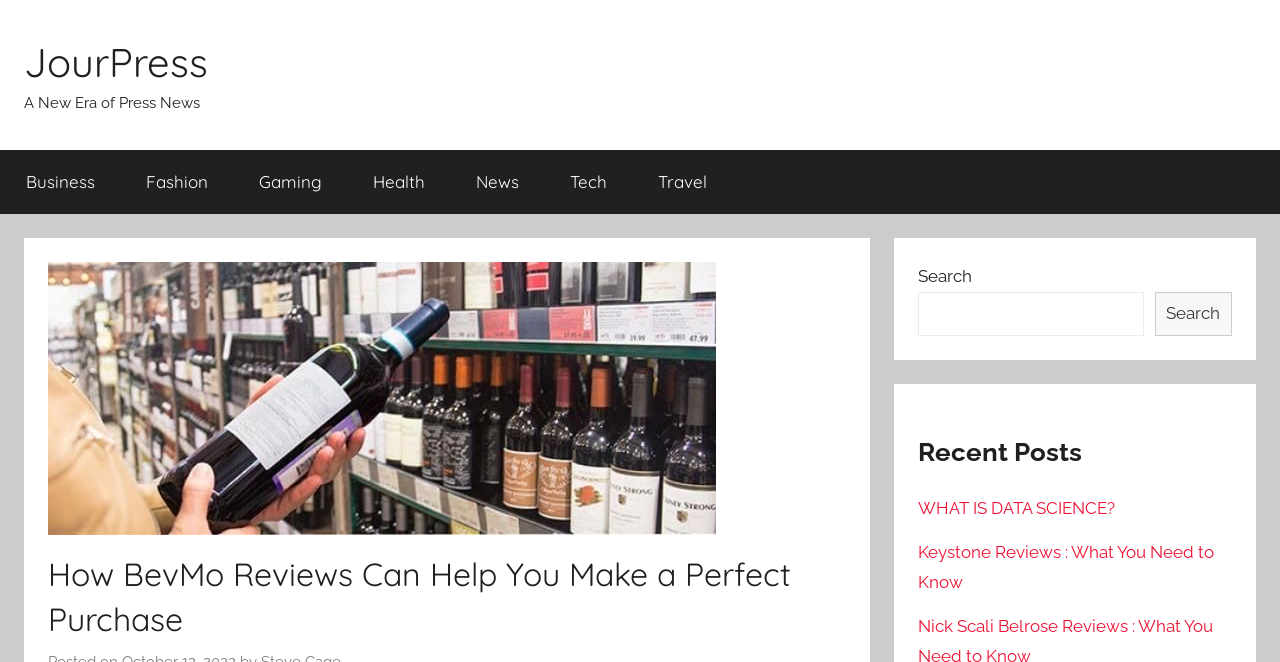Locate the bounding box coordinates of the UI element described by: "WHAT IS DATA SCIENCE?". Provide the coordinates as four float numbers between 0 and 1, formatted as [left, top, right, bottom].

[0.717, 0.752, 0.871, 0.782]